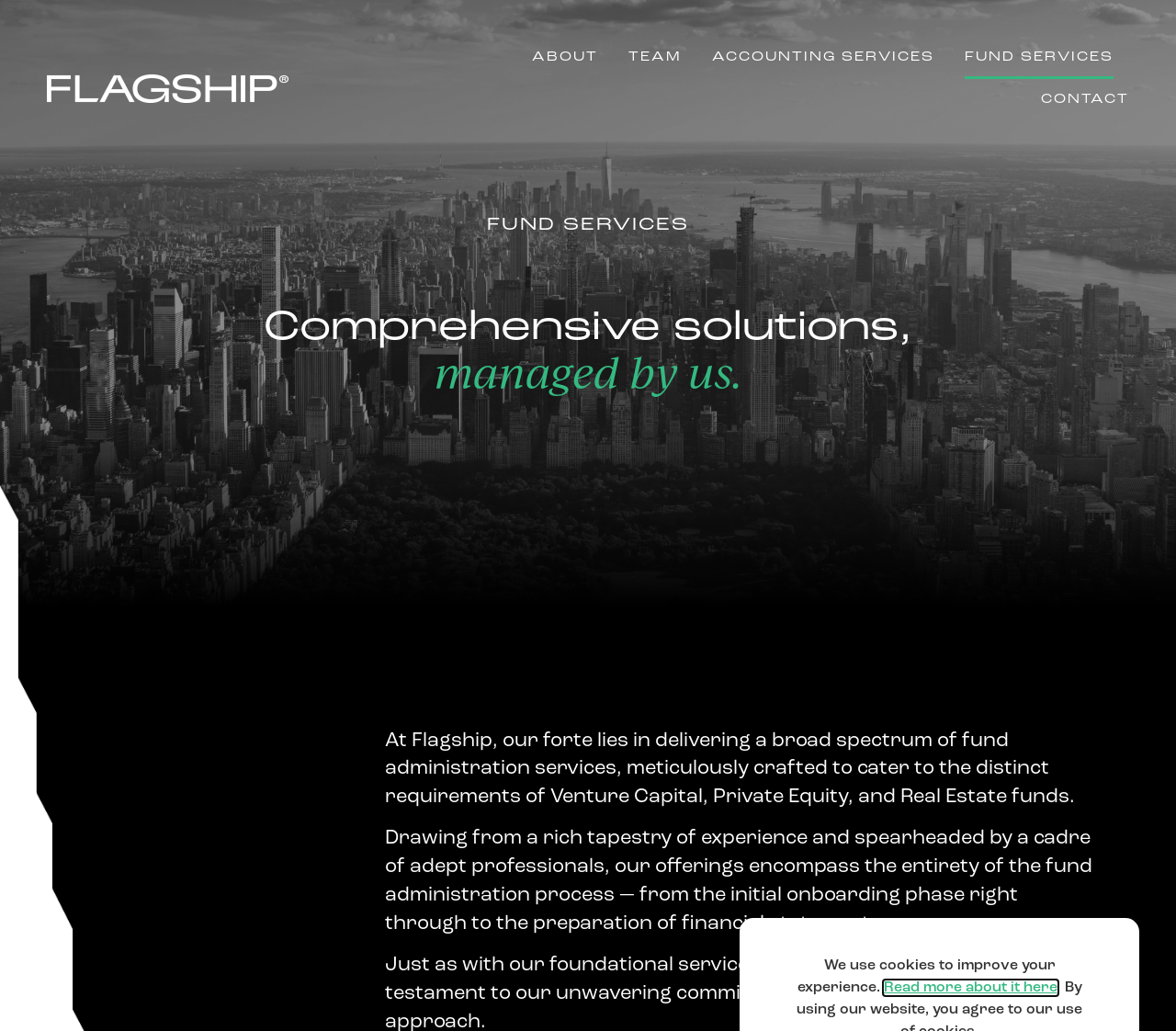Could you please study the image and provide a detailed answer to the question:
How does Flagship approach fund administration?

The webpage states that Flagship's fund administration services are meticulously crafted to cater to the distinct requirements of its clients, indicating a tailored and detailed approach to fund administration.